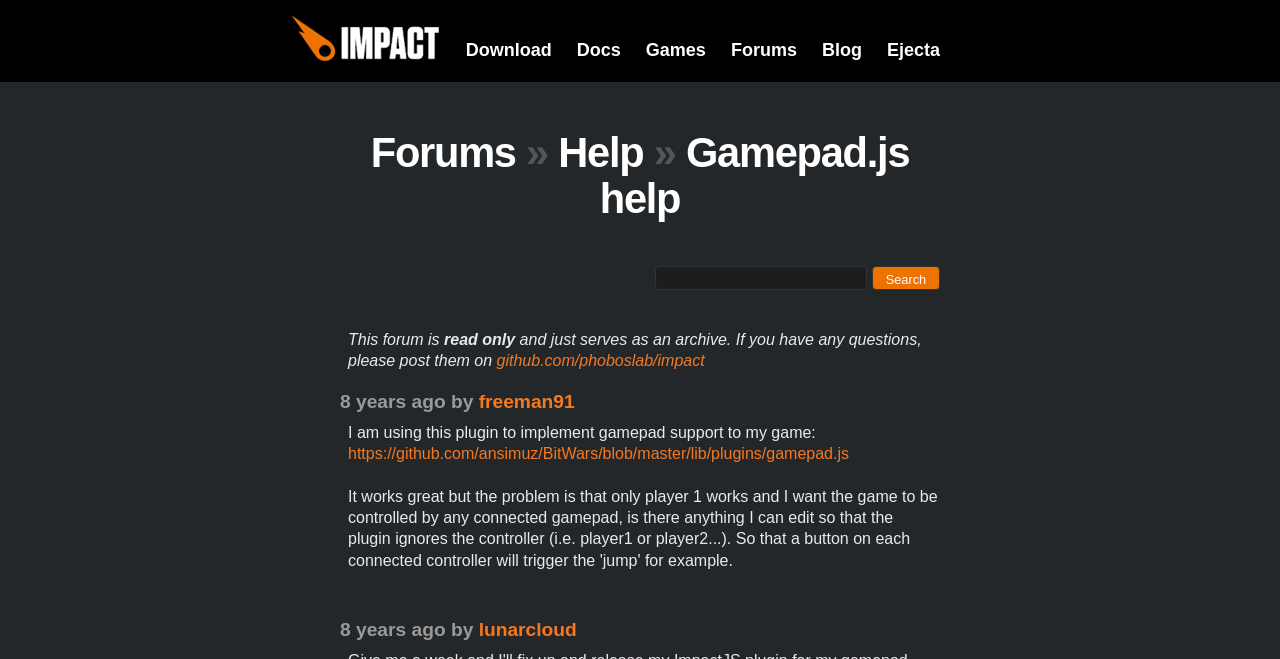Give a short answer using one word or phrase for the question:
What is the topic of the discussion?

Gamepad.js help